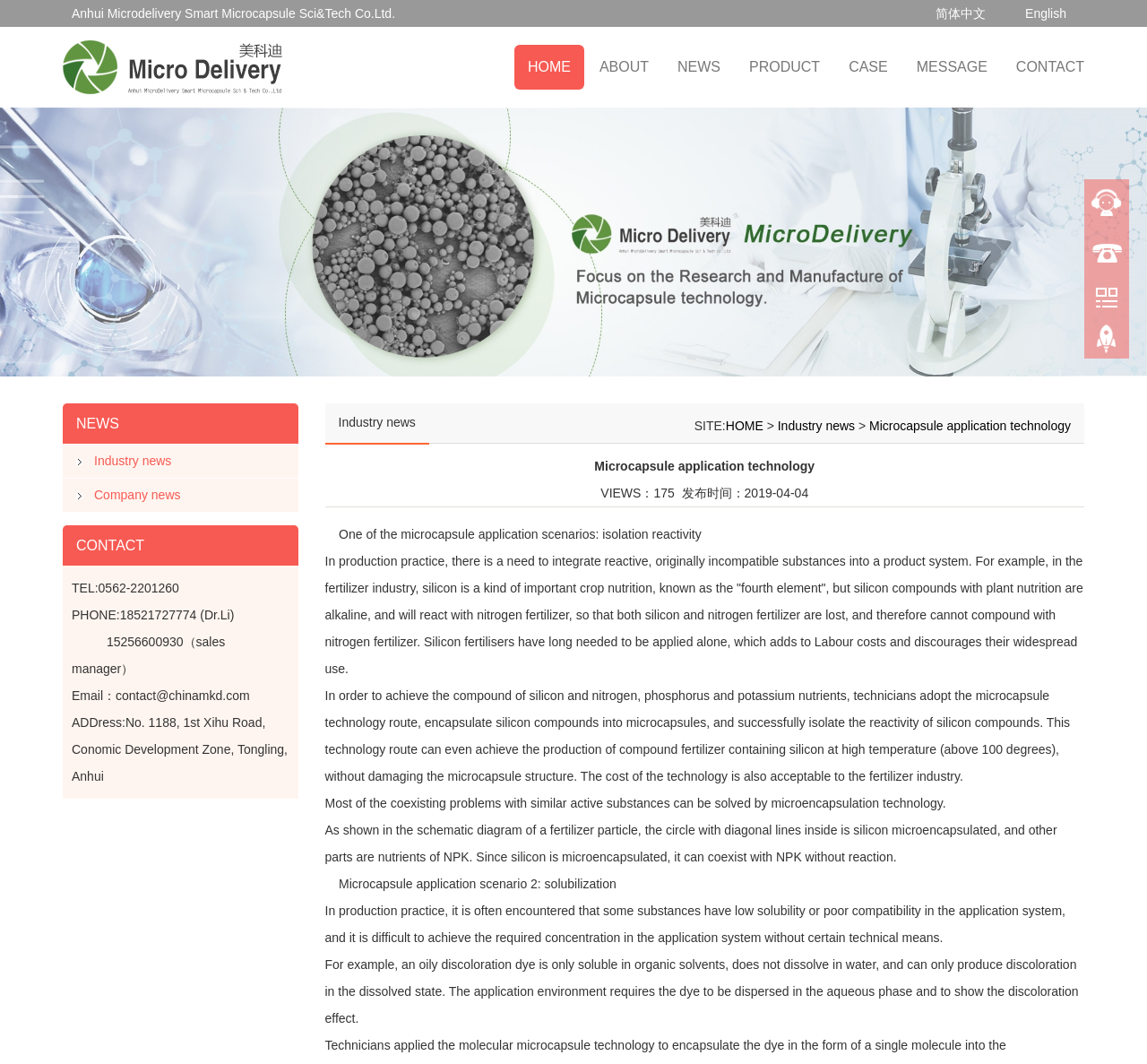Locate and extract the headline of this webpage.

Microcapsule application technology